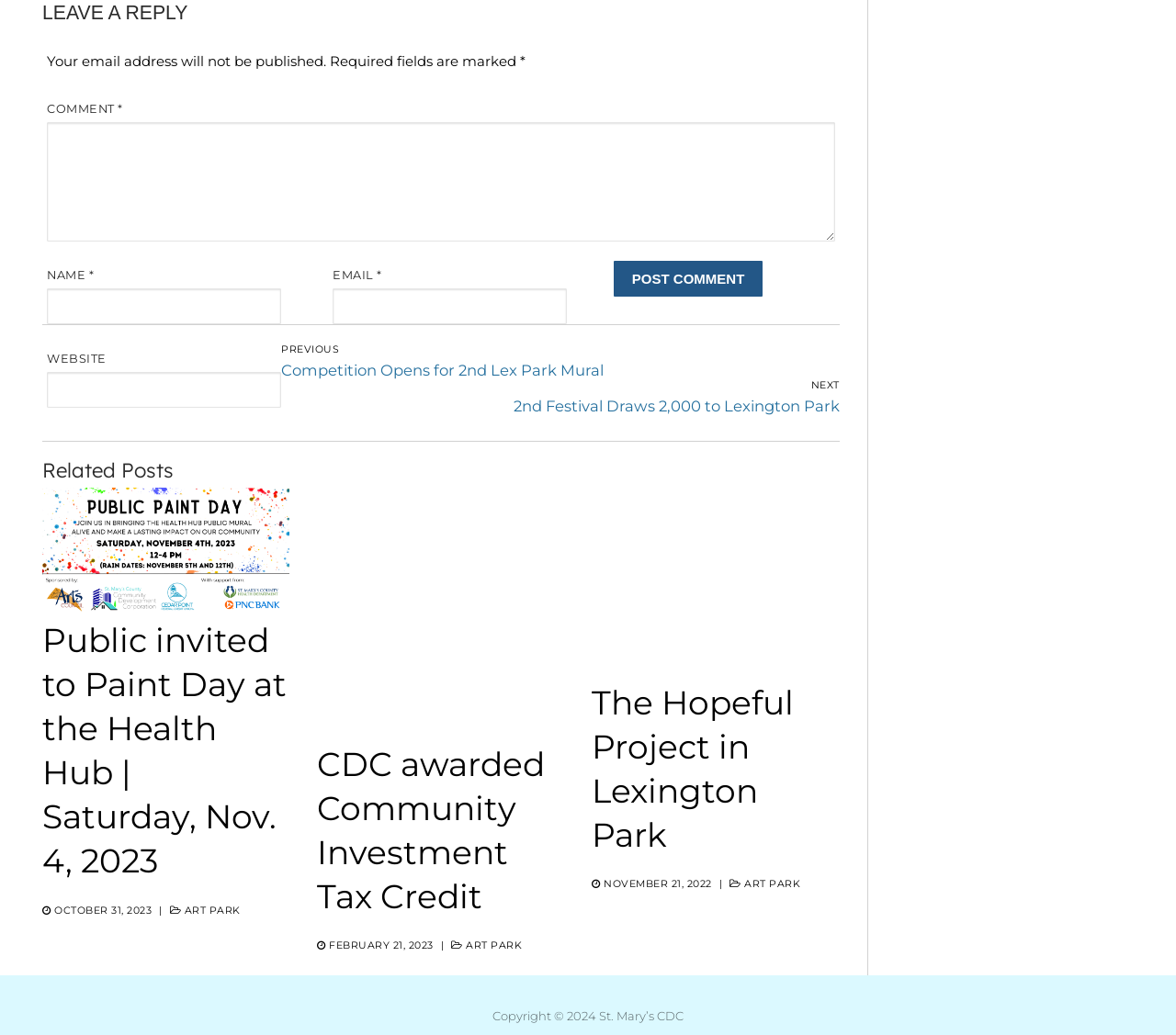Can you specify the bounding box coordinates of the area that needs to be clicked to fulfill the following instruction: "read the related post about Paint Day at the Health Hub"?

[0.036, 0.599, 0.244, 0.851]